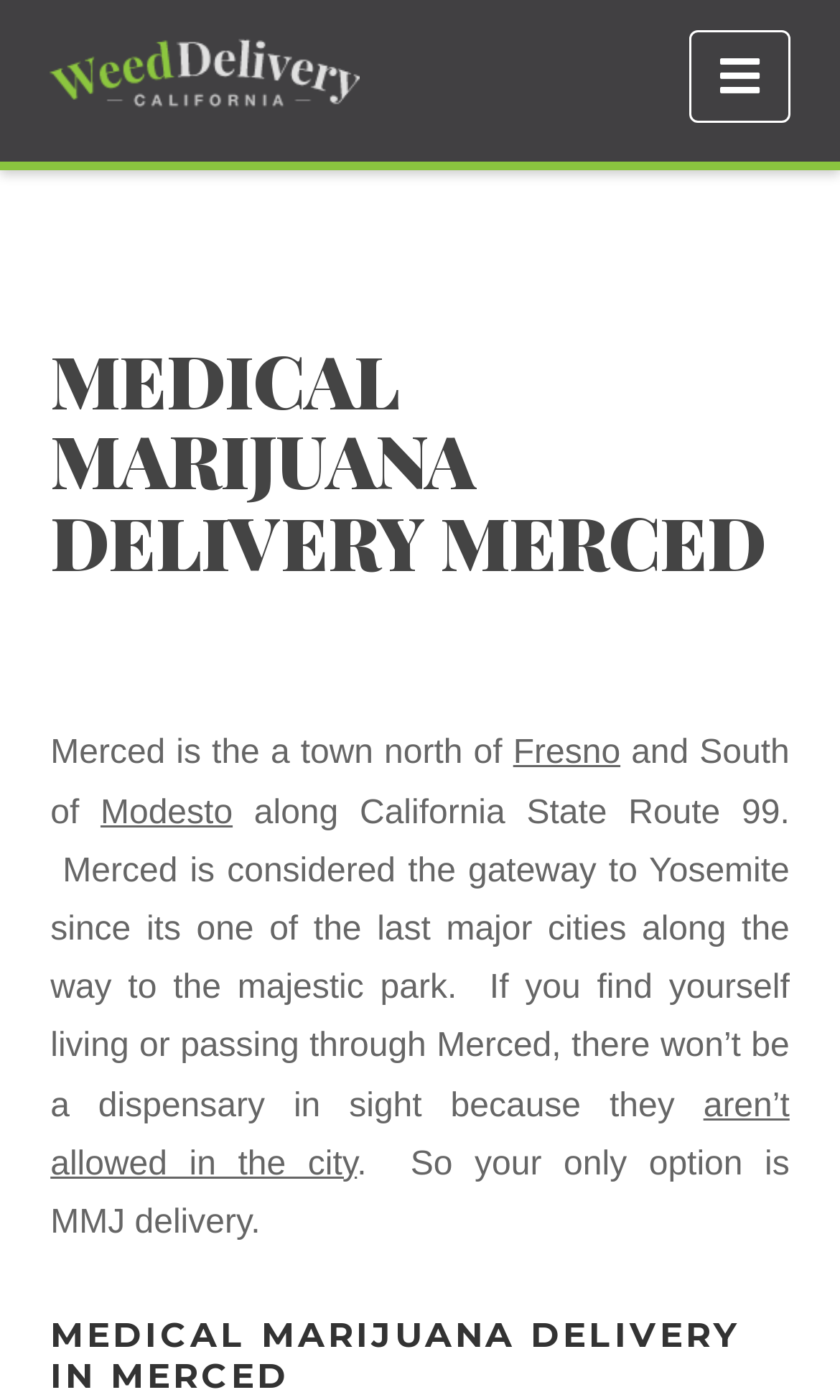What is the name of the city where medical marijuana delivery is discussed?
Based on the visual, give a brief answer using one word or a short phrase.

Merced